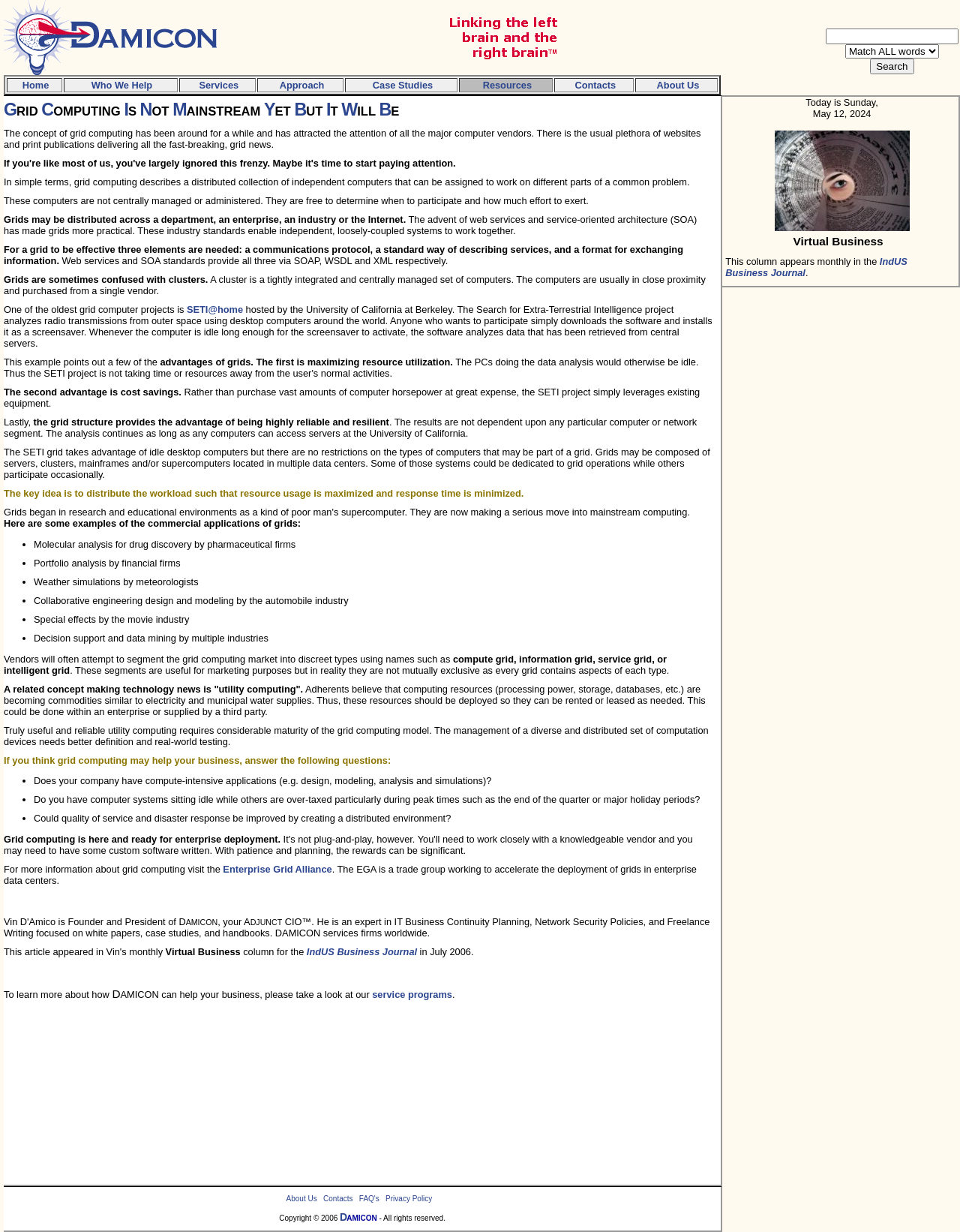What are the three elements needed for a grid to be effective?
Using the image, elaborate on the answer with as much detail as possible.

According to the webpage, for a grid to be effective, three elements are needed: a communications protocol, a standard way of describing services, and a format for exchanging information. This is mentioned in the webpage as 'For a grid to be effective three elements are needed: a communications protocol, a standard way of describing services, and a format for exchanging information.'